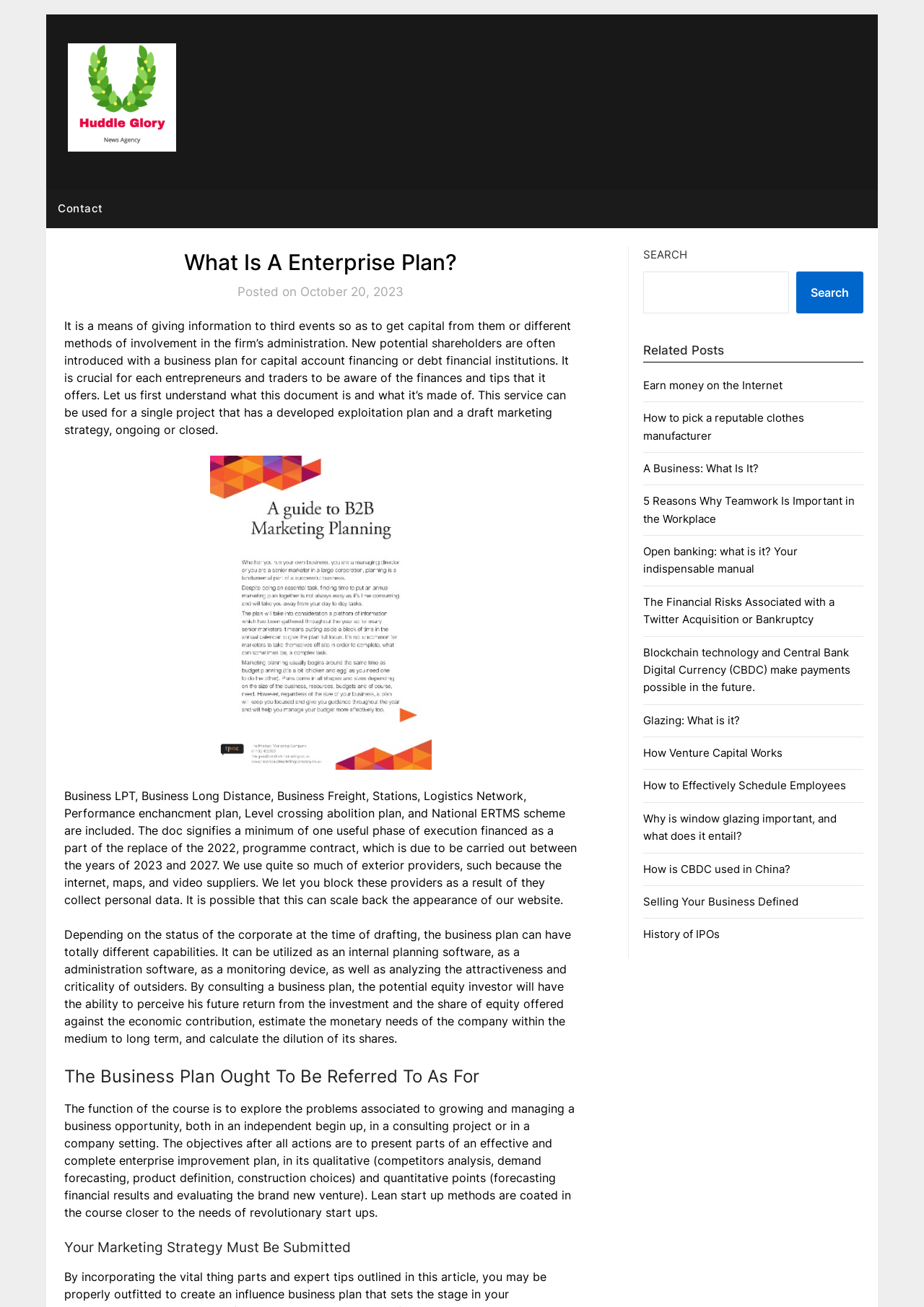Please find the bounding box for the UI component described as follows: "Search".

[0.862, 0.208, 0.934, 0.24]